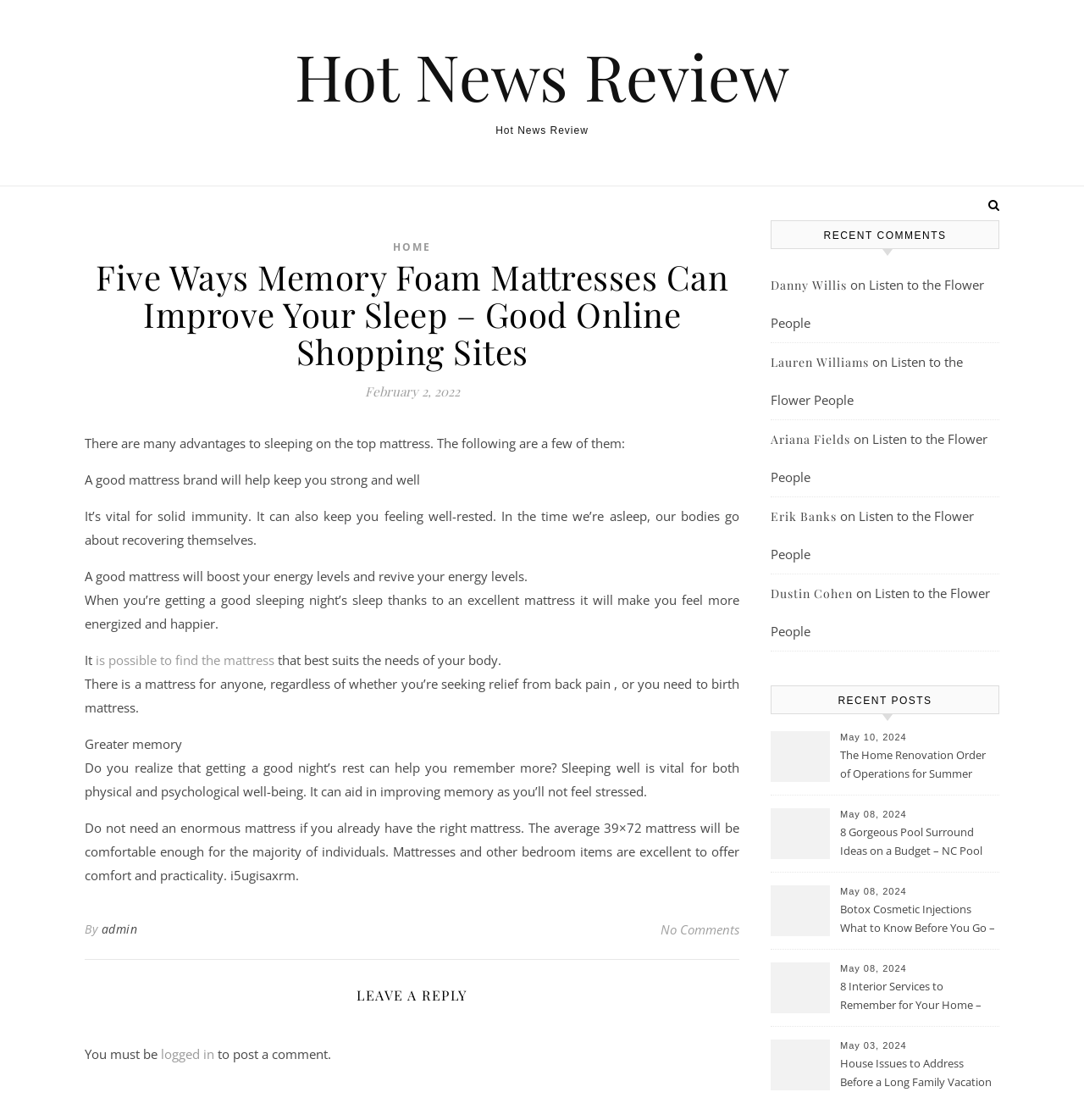Elaborate on the different components and information displayed on the webpage.

This webpage is about the benefits of sleeping on a good mattress, specifically memory foam mattresses. At the top, there is a navigation link "Hot News Review" and a header that reads "Five Ways Memory Foam Mattresses Can Improve Your Sleep – Good Online Shopping Sites". Below the header, there is a date "February 2, 2022" and a brief introduction to the benefits of a good mattress.

The main content of the webpage is divided into several paragraphs, each discussing a specific advantage of sleeping on a good mattress. These benefits include improved energy levels, better immunity, and enhanced memory. The text is arranged in a single column, with each paragraph separated by a small gap.

On the right side of the webpage, there is a section titled "RECENT COMMENTS" that lists several comments from users, including their names and the titles of the articles they commented on. Below this section, there is another section titled "RECENT POSTS" that lists several recent articles, including their titles and dates.

At the bottom of the webpage, there is a footer section that contains a link to the administrator's page and a note that says "No Comments". There is also a section that allows users to leave a reply, but they must be logged in to do so.

Overall, the webpage has a simple and clean layout, with a focus on providing informative content about the benefits of memory foam mattresses.